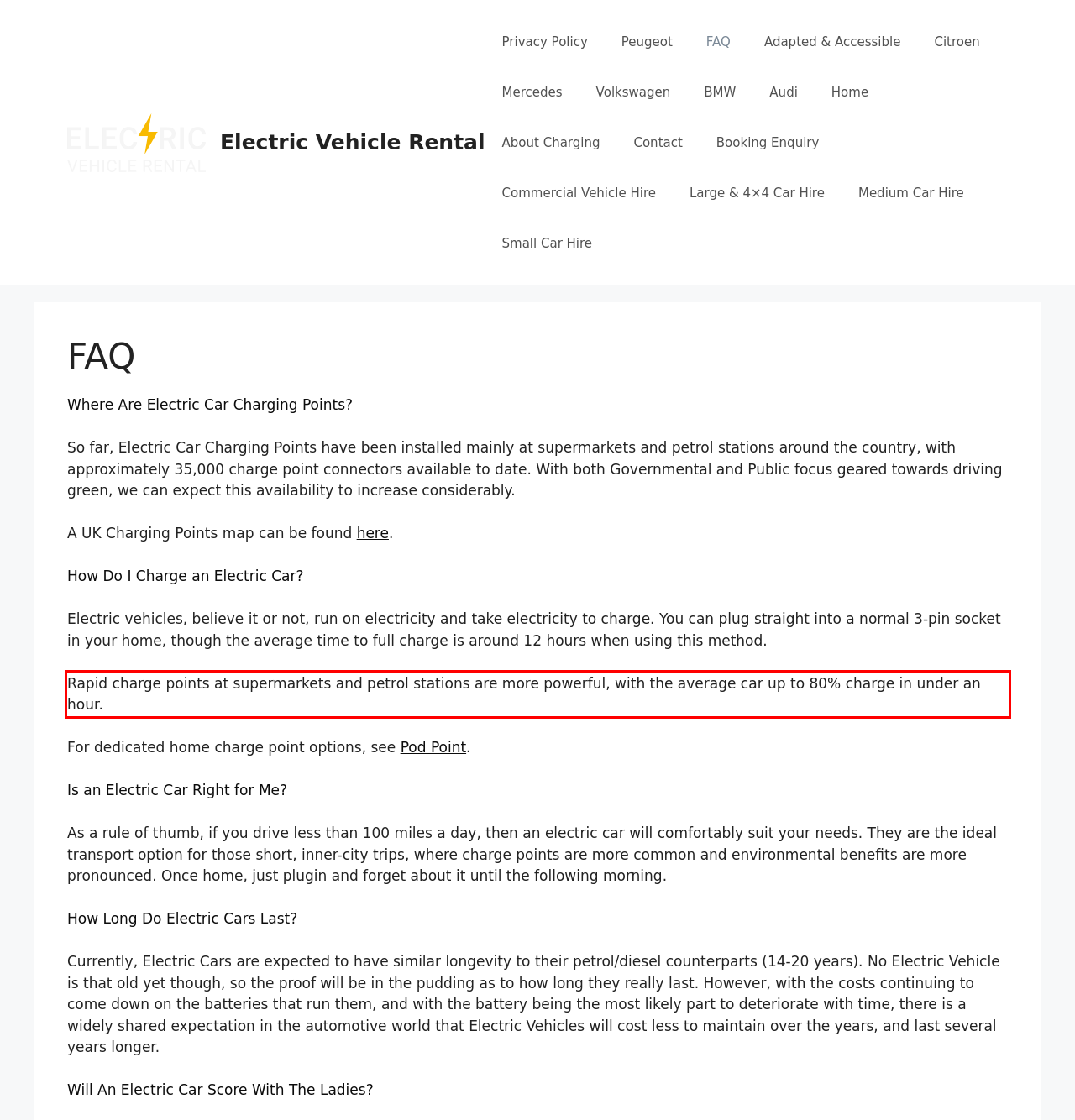Examine the webpage screenshot and use OCR to recognize and output the text within the red bounding box.

Rapid charge points at supermarkets and petrol stations are more powerful, with the average car up to 80% charge in under an hour.